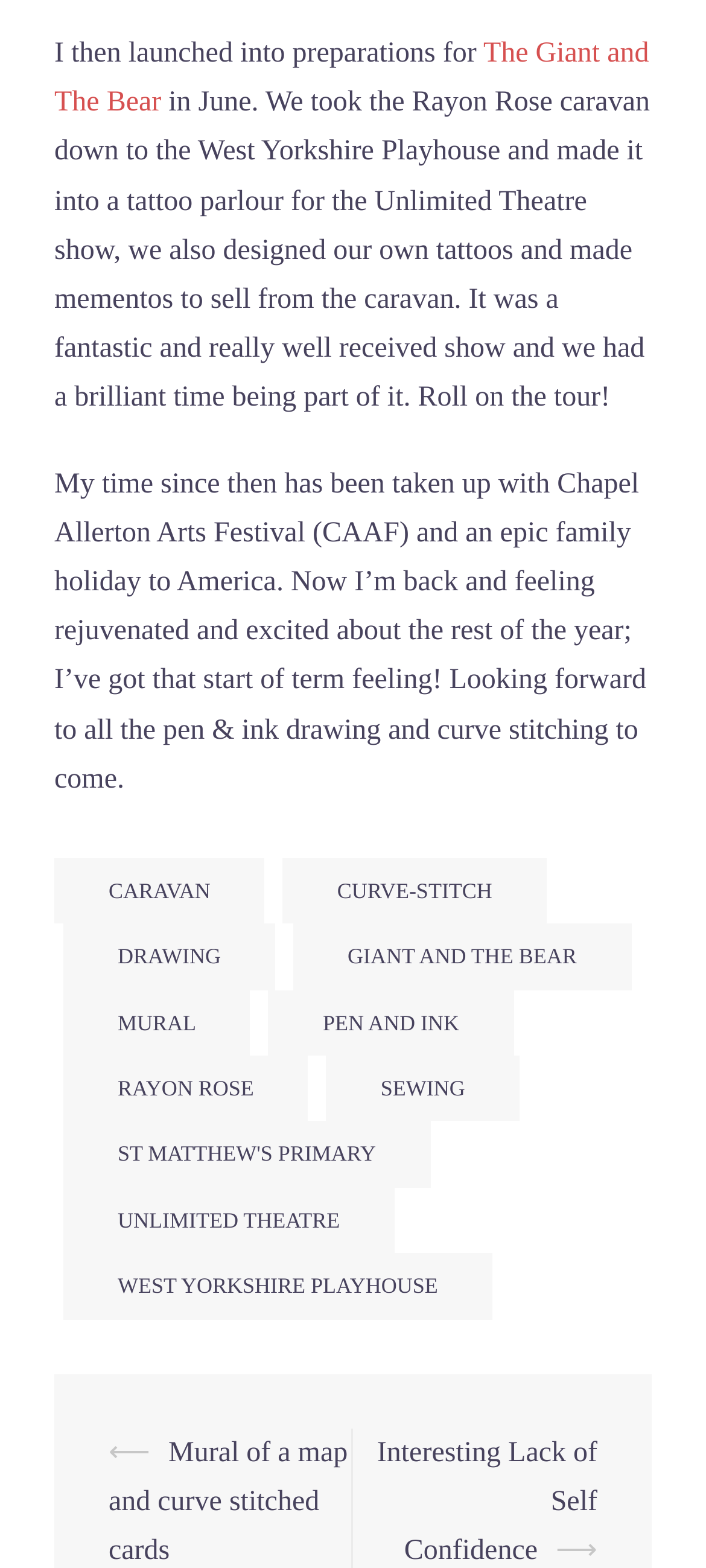How many links are in the footer?
Provide a detailed answer to the question, using the image to inform your response.

The footer section contains 9 links, namely 'CARAVAN', 'CURVE-STITCH', 'DRAWING', 'GIANT AND THE BEAR', 'MURAL', 'PEN AND INK', 'RAYON ROSE', 'SEWING', and 'ST MATTHEW'S PRIMARY'.